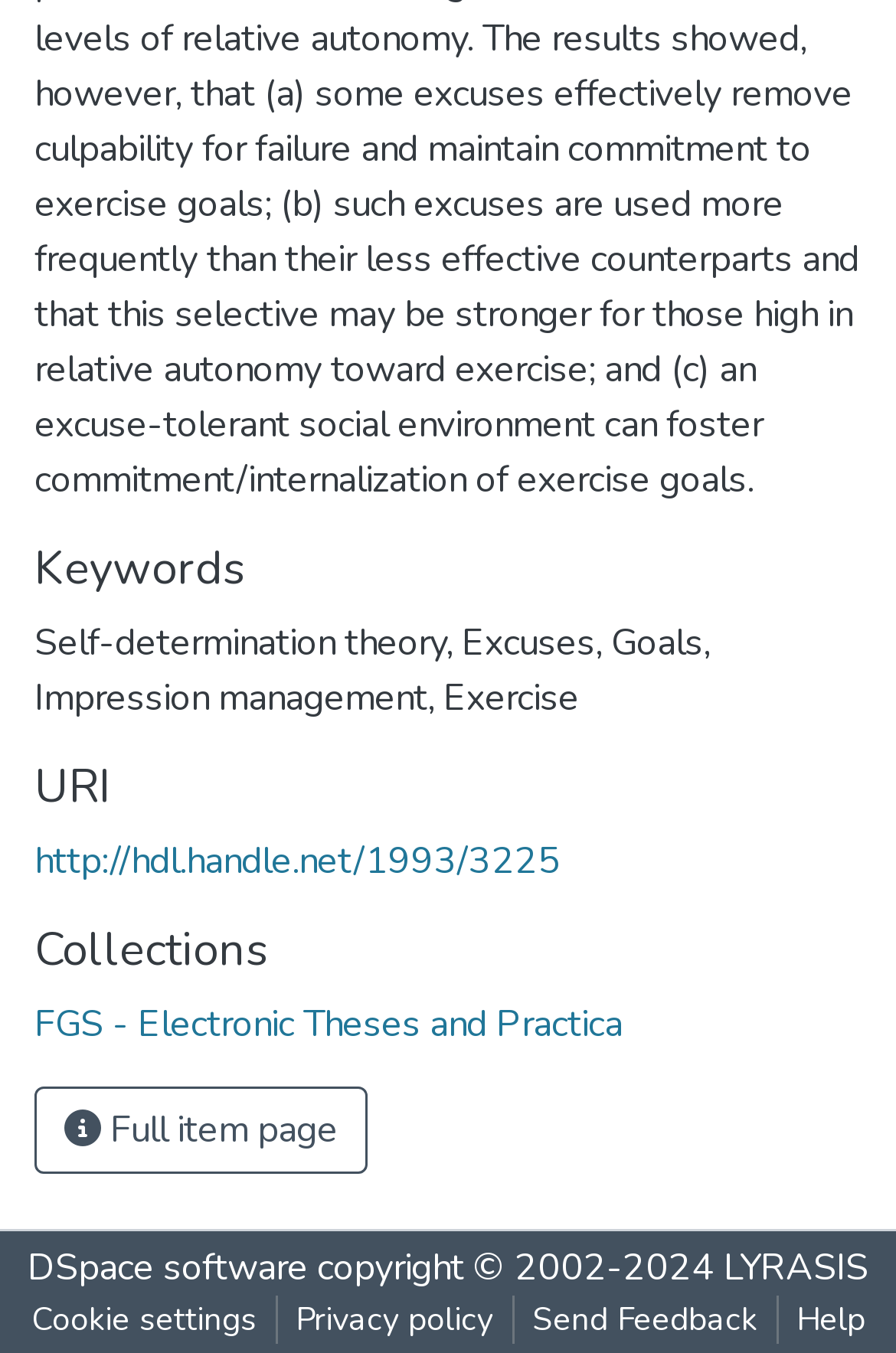Analyze the image and deliver a detailed answer to the question: How many links are at the bottom of the page?

I looked at the bottom of the page and counted the number of link elements, which are 'DSpace software', 'LYRASIS', 'Cookie settings', 'Privacy policy', and 'Send Feedback'.